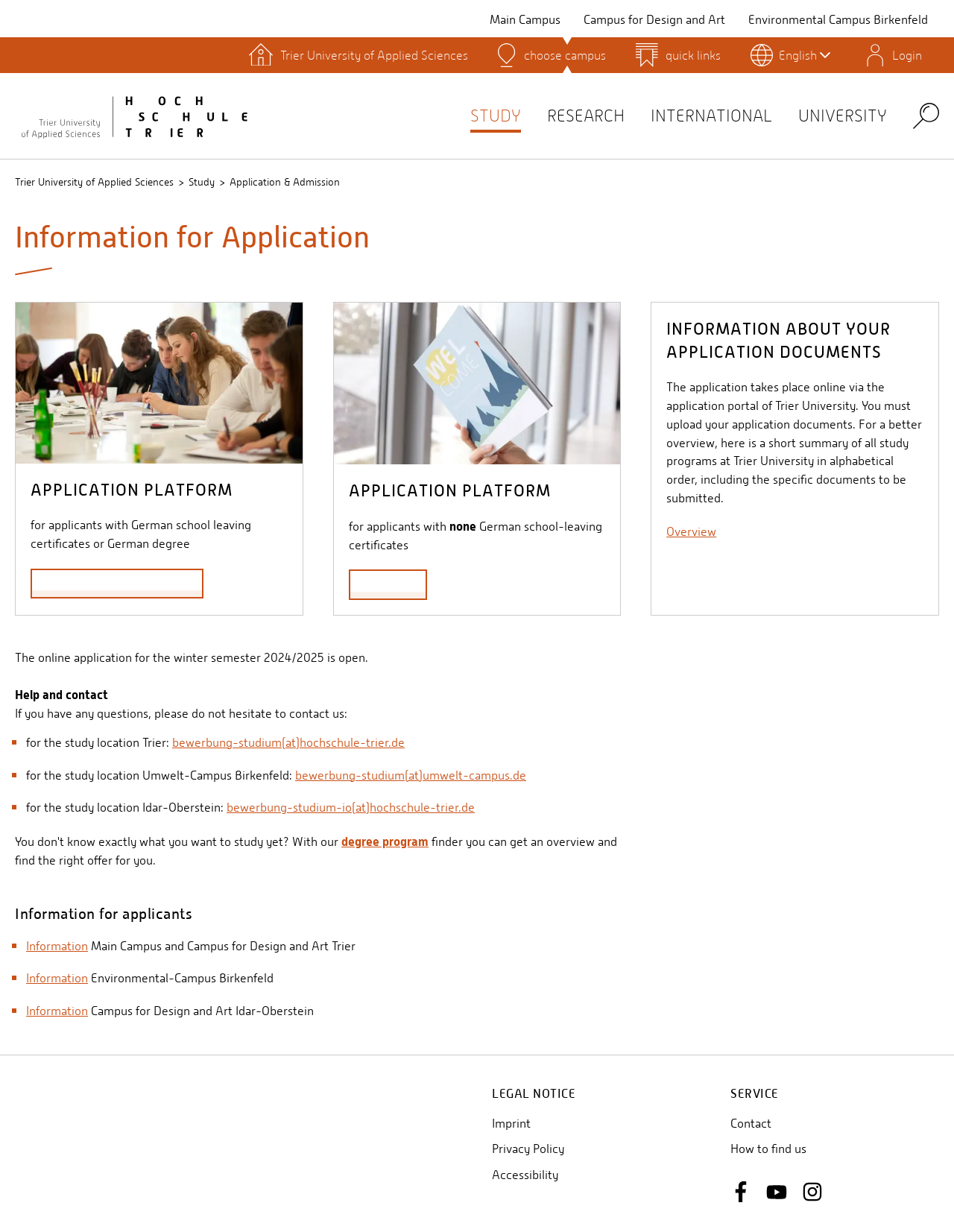Describe in detail what you see on the webpage.

The webpage is about Trier University of Applied Sciences, providing information on application and admission processes. At the top, there are three links to different campuses: Main Campus, Campus for Design and Art, and Environmental Campus Birkenfeld. Below these links, there is a section with quick links, including Search for persons, QIS, Stud.IP, and Trier University of Applied Sciences, each accompanied by a small icon. 

To the right of the quick links section, there is a button to switch to English and a link to Login. Below these elements, there is a prominent heading "STUDY" with links to RESEARCH, INTERNATIONAL, and UNIVERSITY. 

On the left side of the page, there is a section with links to Trier University of Applied Sciences, Study, and Application & Admission. Below this section, there is a heading "Information for Application" with a subheading "APPLICATION PLATFORM" that provides information on the application process for applicants with German school leaving certificates or German degree. 

Further down, there is another section with a heading "INFORMATION ABOUT YOUR APPLICATION DOCUMENTS" that explains the online application process and provides a link to an overview of study programs at Trier University. 

The page also includes a section with contact information, including email addresses for different study locations, and a section with links to degree programs and a study program finder. 

At the bottom of the page, there are headings for "LEGAL NOTICE" and "SERVICE" with links to Imprint, Privacy Policy, Accessibility, Contact, and How to find us. Finally, there are links to the university's social media profiles, including Facebook, Youtube, and Instagram.